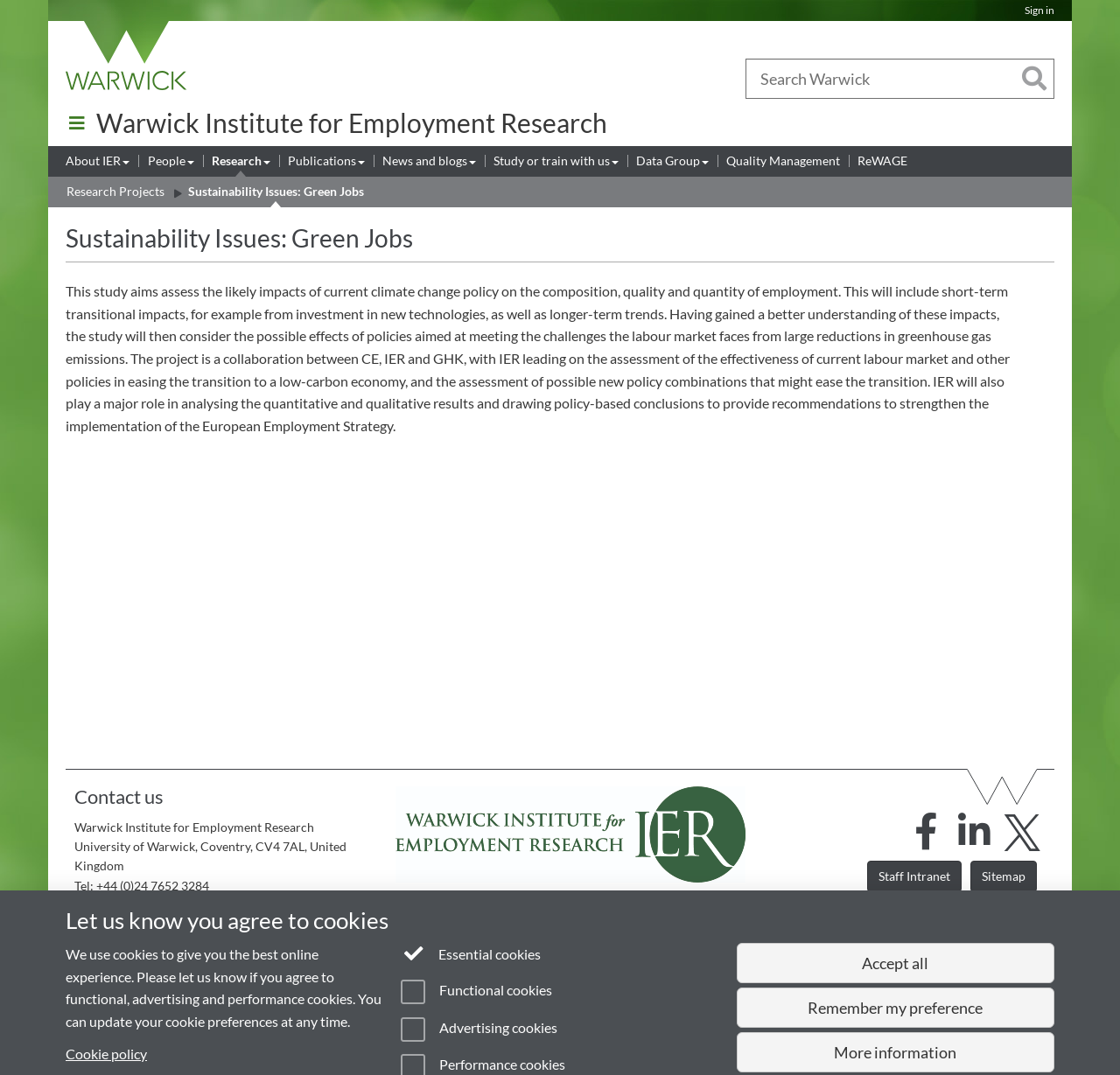Please find the bounding box coordinates of the element's region to be clicked to carry out this instruction: "View Research Projects".

[0.059, 0.17, 0.147, 0.188]